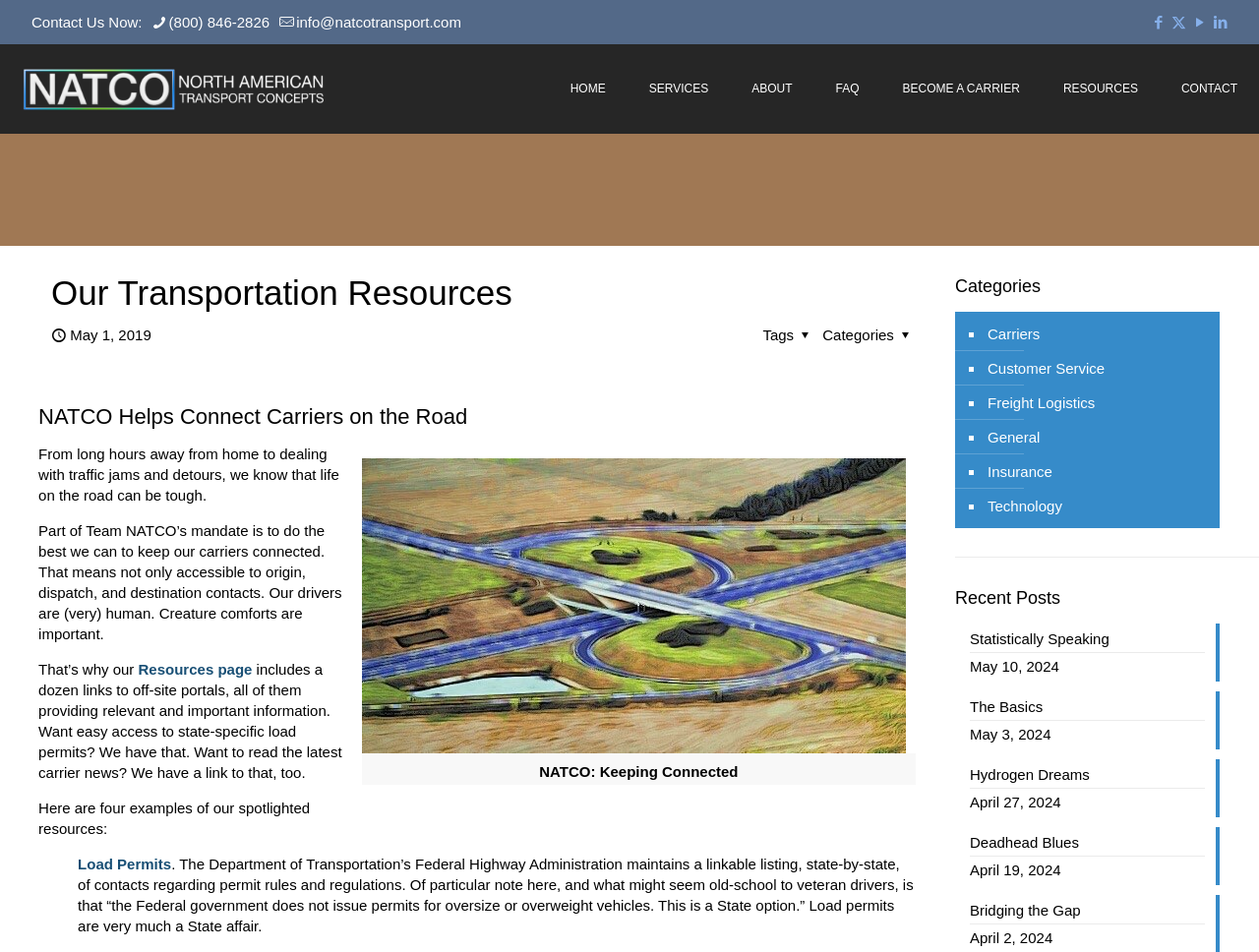Please identify the bounding box coordinates of the region to click in order to complete the task: "Click the Contact Us Now link". The coordinates must be four float numbers between 0 and 1, specified as [left, top, right, bottom].

[0.025, 0.014, 0.113, 0.032]